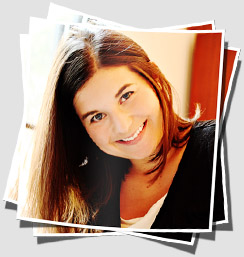Where is the woman likely to be? Based on the image, give a response in one word or a short phrase.

Indoor setting